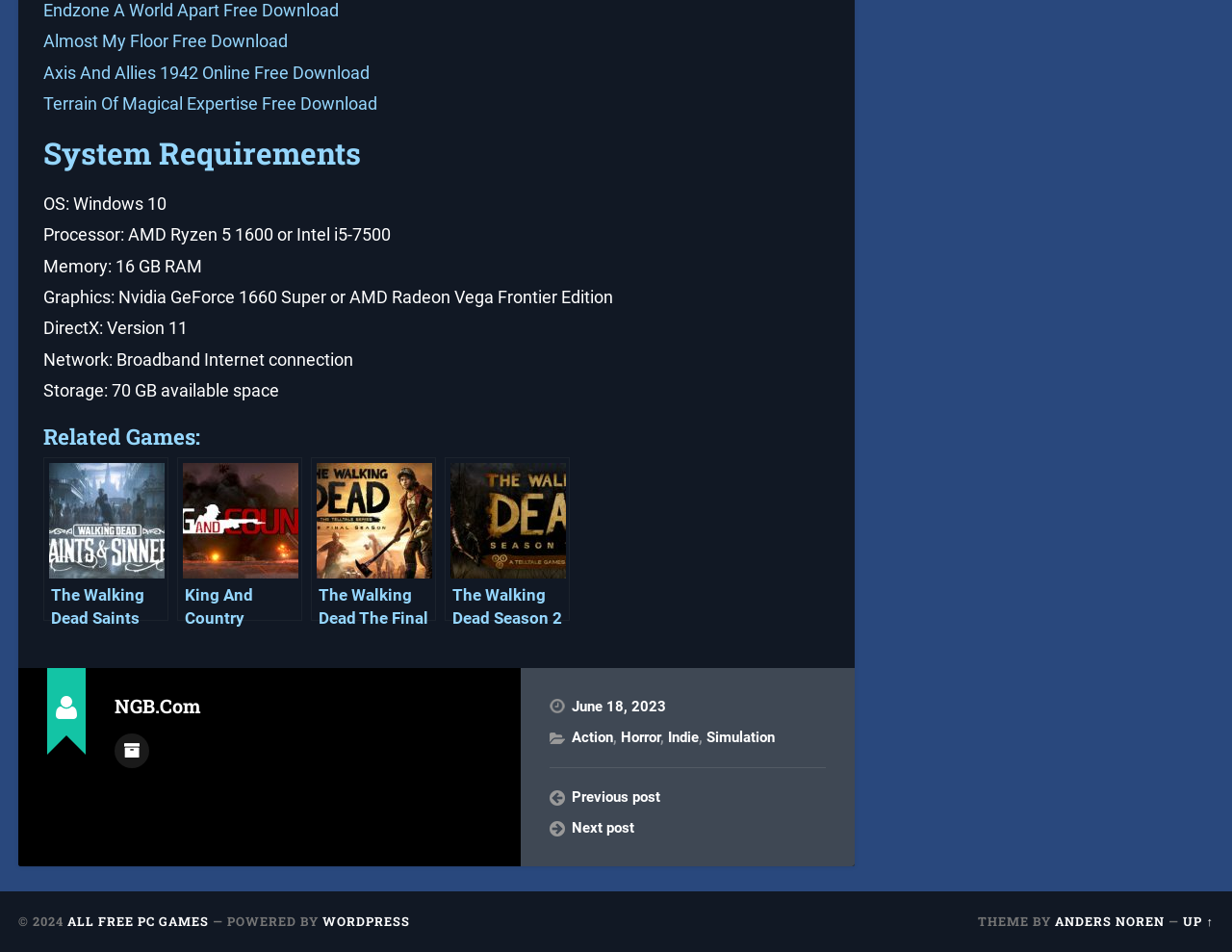Answer succinctly with a single word or phrase:
How many games are listed under 'Related Games'?

4